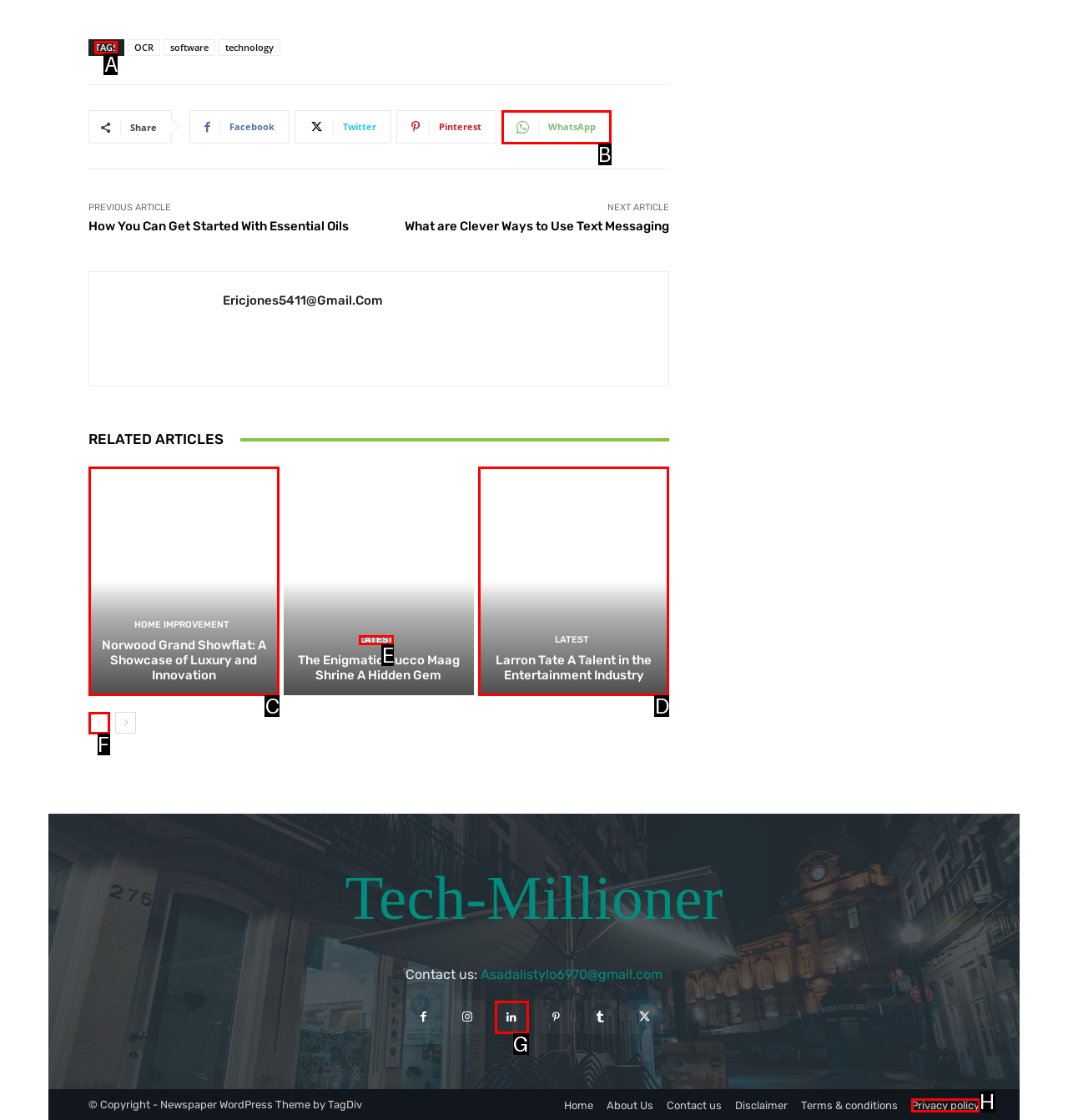Which option should I select to accomplish the task: Click on the 'TAGS' link? Respond with the corresponding letter from the given choices.

A